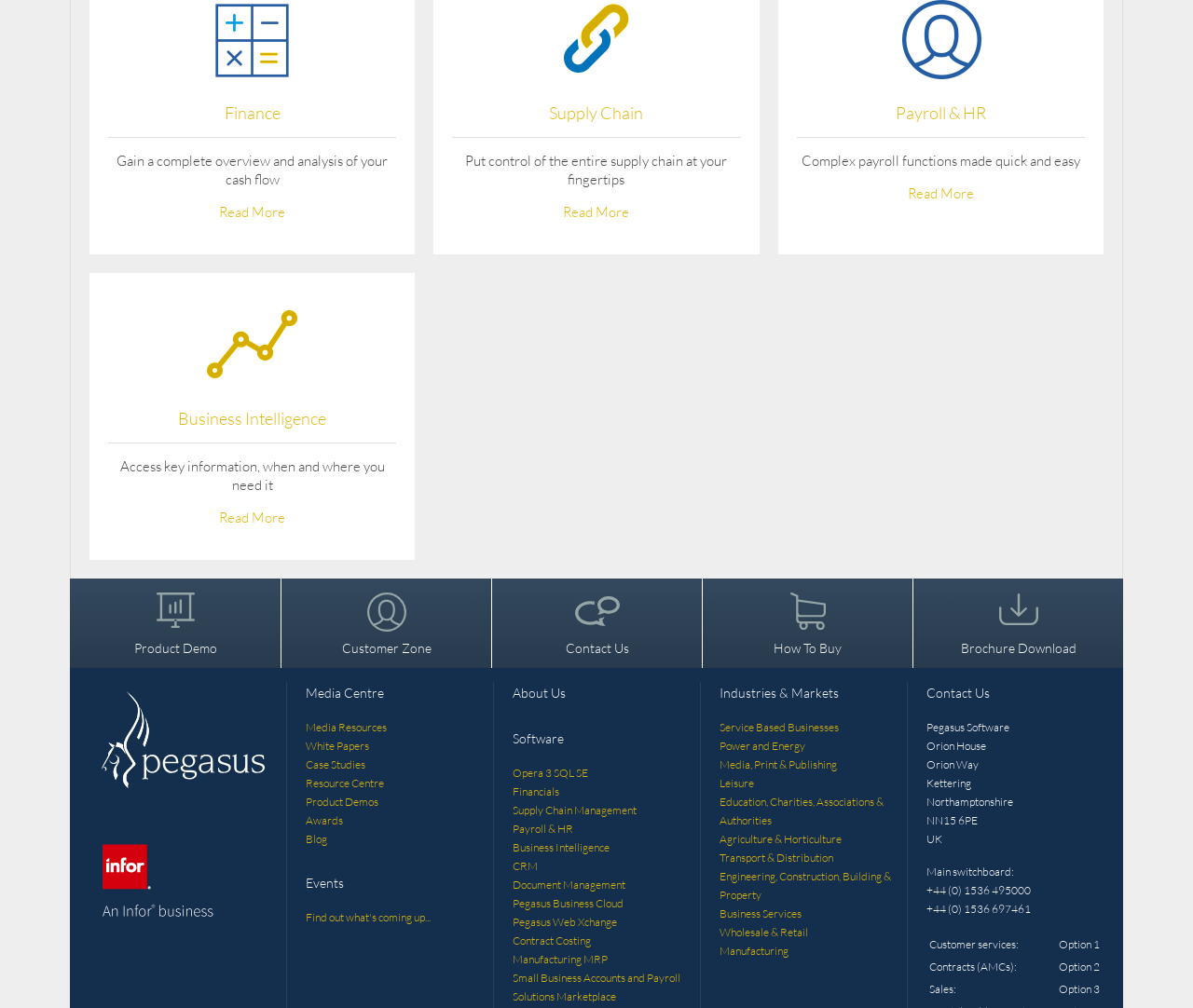Respond to the question below with a concise word or phrase:
How many industries are listed in the 'Industries & Markets' section?

12